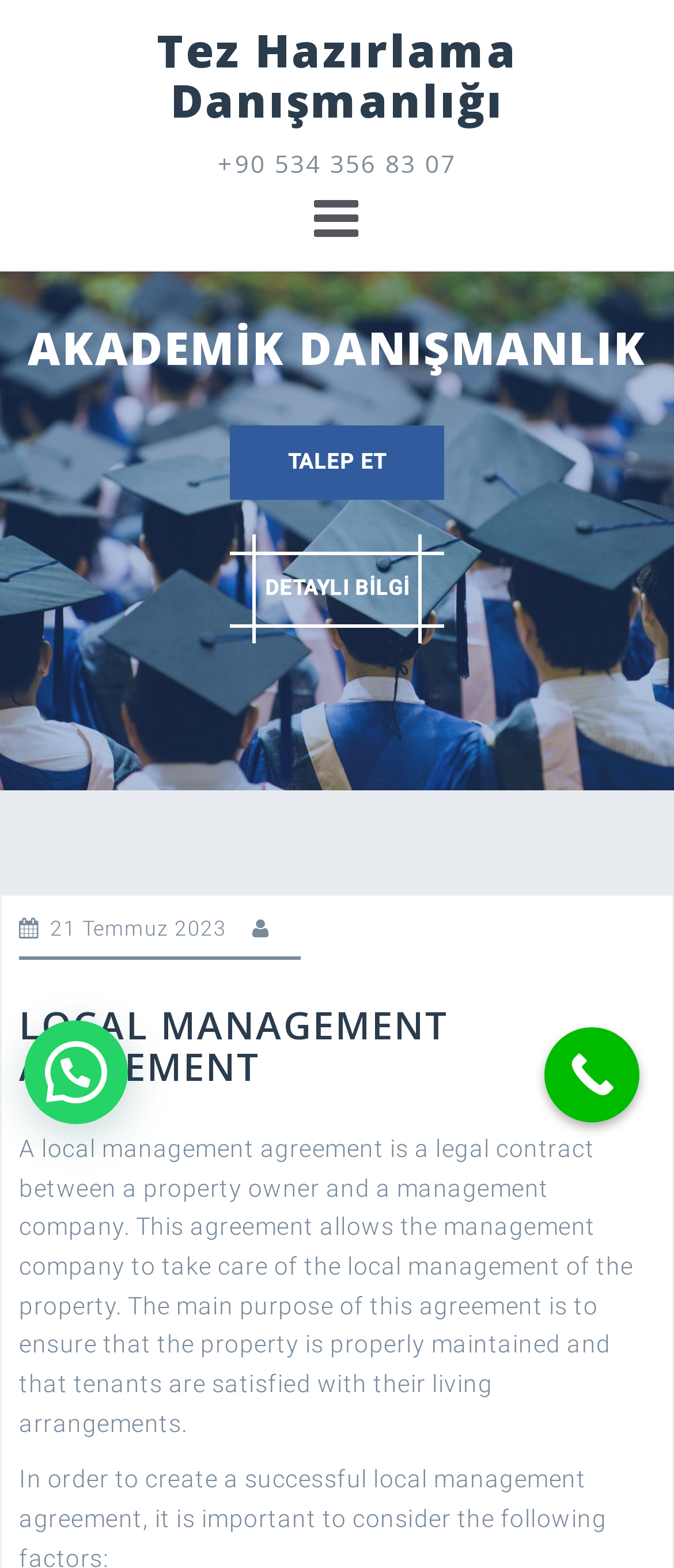Given the element description "Detaylı Bilgi" in the screenshot, predict the bounding box coordinates of that UI element.

[0.342, 0.352, 0.658, 0.4]